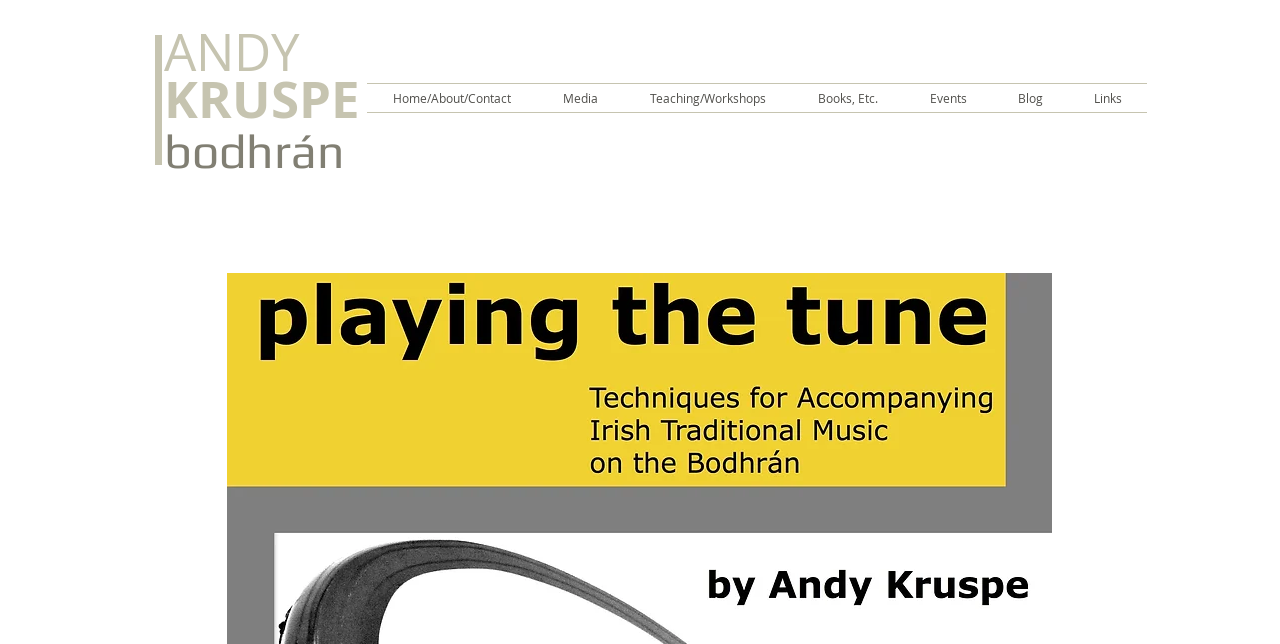Is there a section for teaching on this webpage? Look at the image and give a one-word or short phrase answer.

Yes